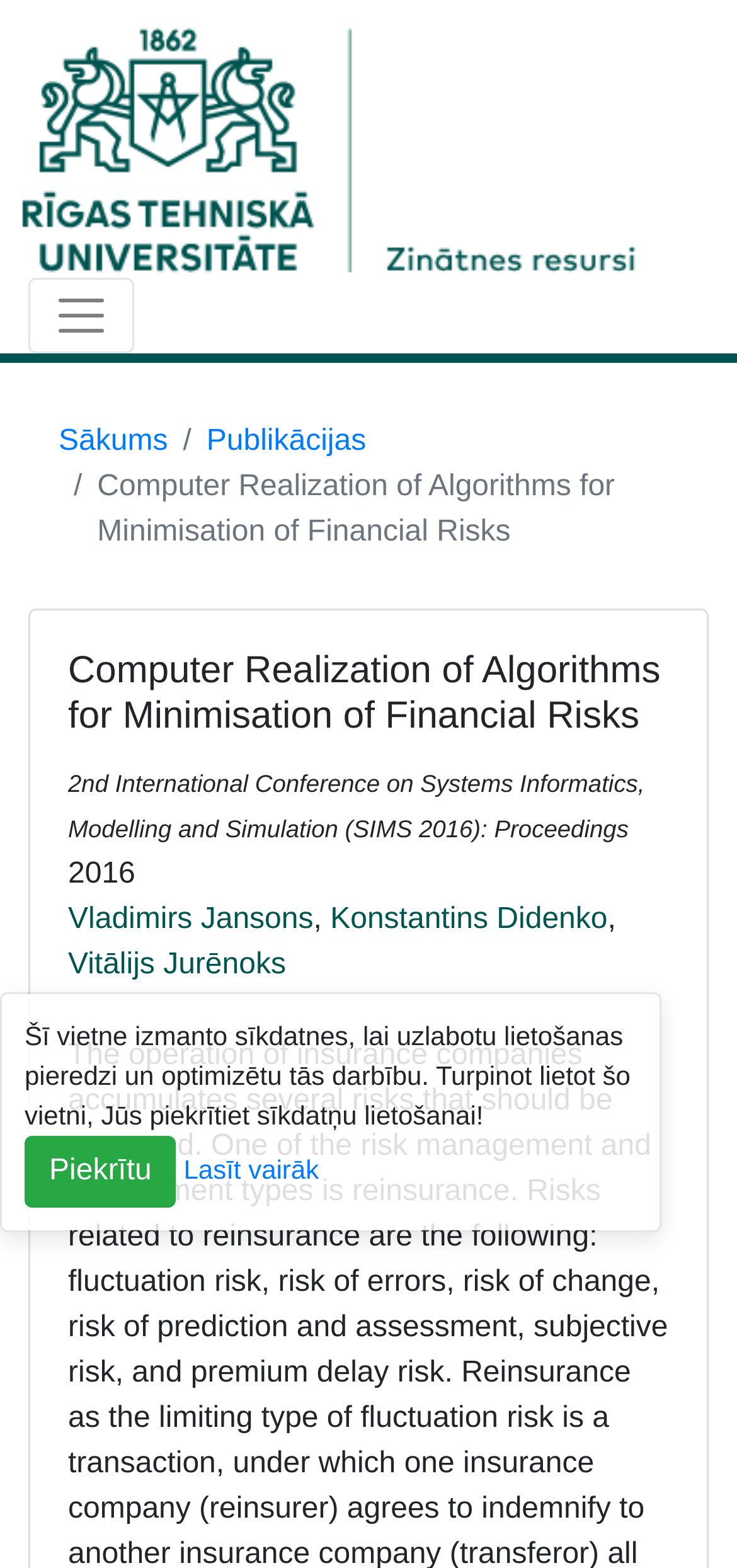Find the bounding box coordinates of the area that needs to be clicked in order to achieve the following instruction: "go to Central Heating Lee". The coordinates should be specified as four float numbers between 0 and 1, i.e., [left, top, right, bottom].

None